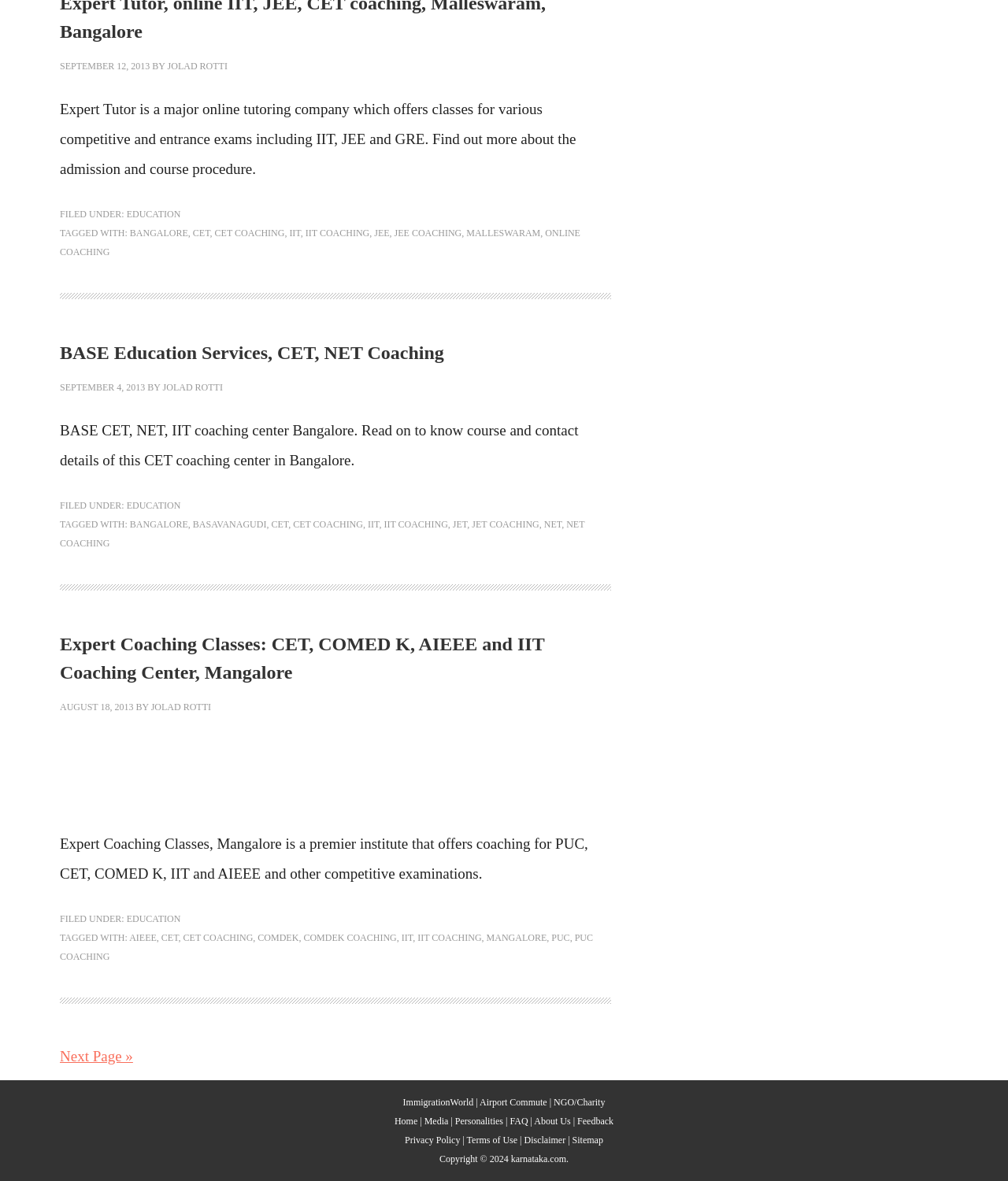Highlight the bounding box coordinates of the region I should click on to meet the following instruction: "read about Expert Coaching Classes in Mangalore".

[0.059, 0.707, 0.583, 0.746]